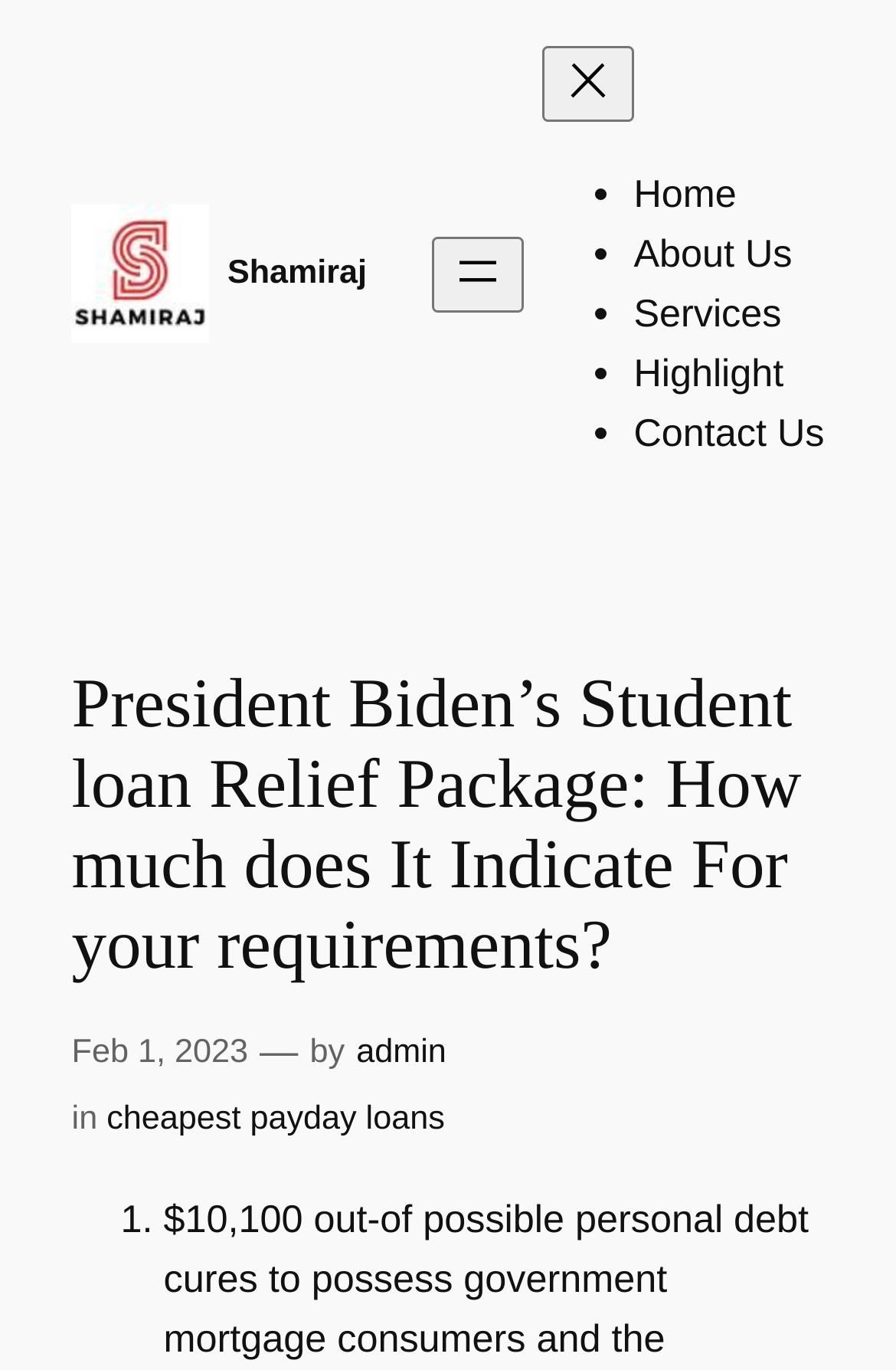Determine the bounding box of the UI element mentioned here: "consultation". The coordinates must be in the format [left, top, right, bottom] with values ranging from 0 to 1.

None